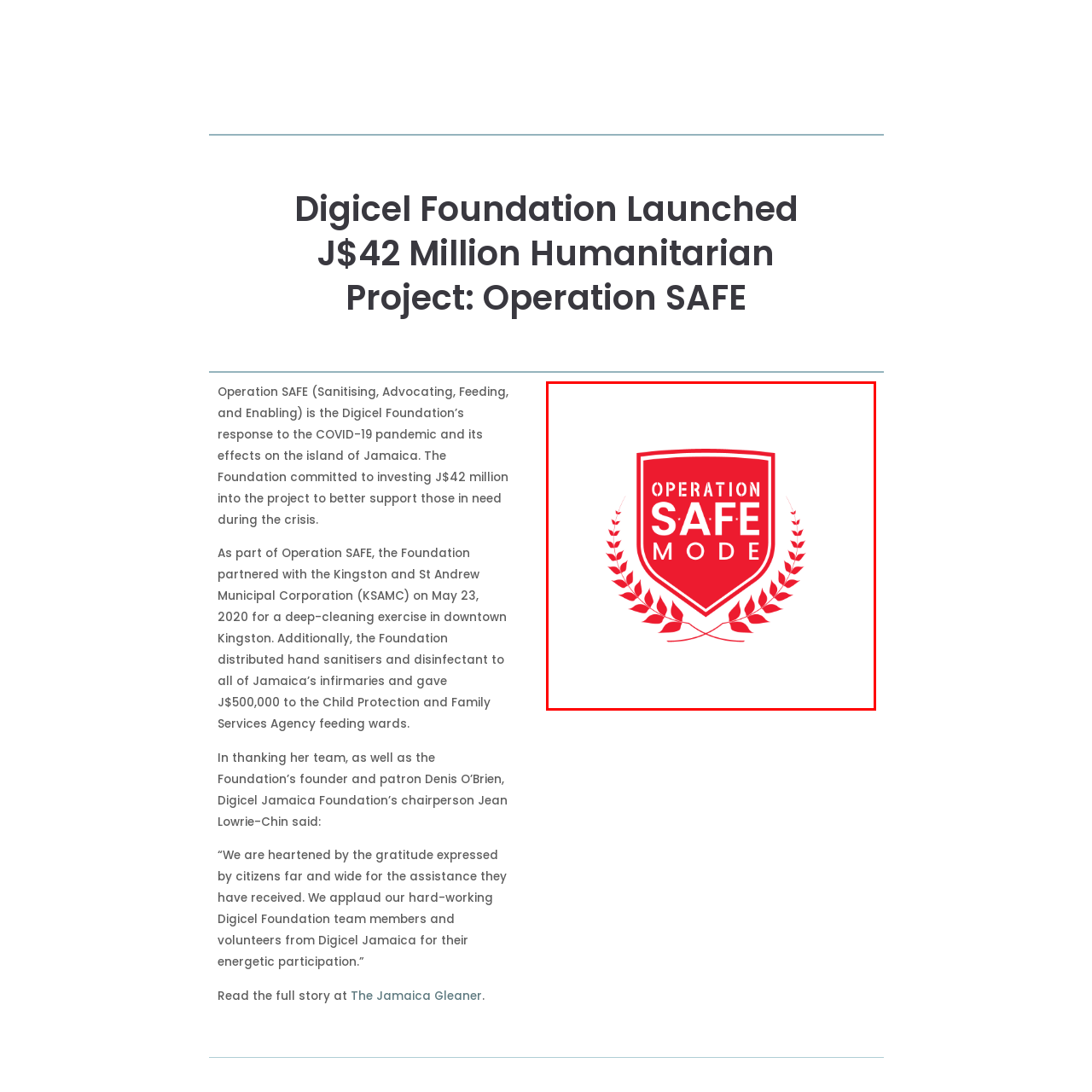Provide an extensive and detailed caption for the image section enclosed by the red boundary.

The image features the "Operation SAFE Mode" logo, prominently displayed within a shield-like emblem. The logo is primarily red, signifying urgency and importance, with the words "OPERATION" and "SAFE" written in bold, white letters, while "MODE" is slightly smaller but still emphasized. Surrounding the shield are stylized laurel wreaths, symbolizing victory and support. This logo represents the Digicel Foundation's humanitarian initiative aimed at providing essential support during the COVID-19 pandemic, reflecting their commitment to community care and enhancement within Jamaica.